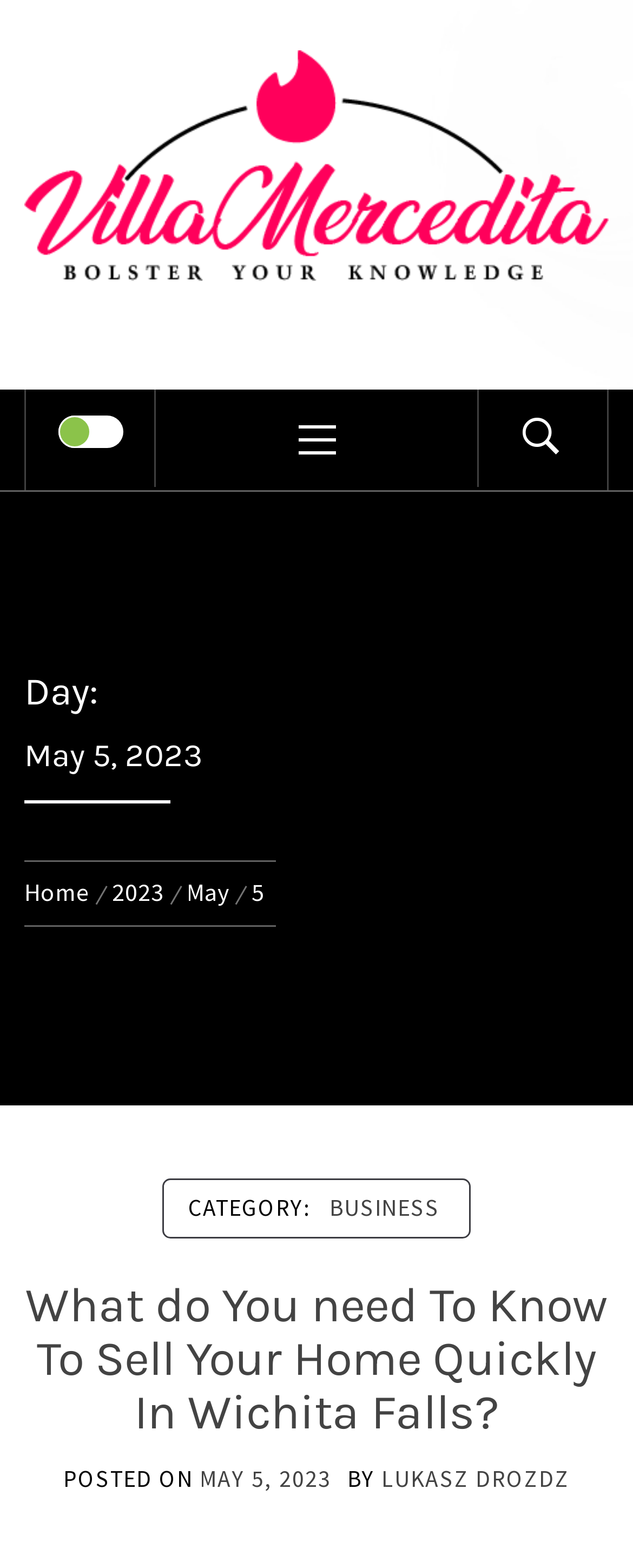What is the date of the current post?
Give a single word or phrase as your answer by examining the image.

MAY 5, 2023